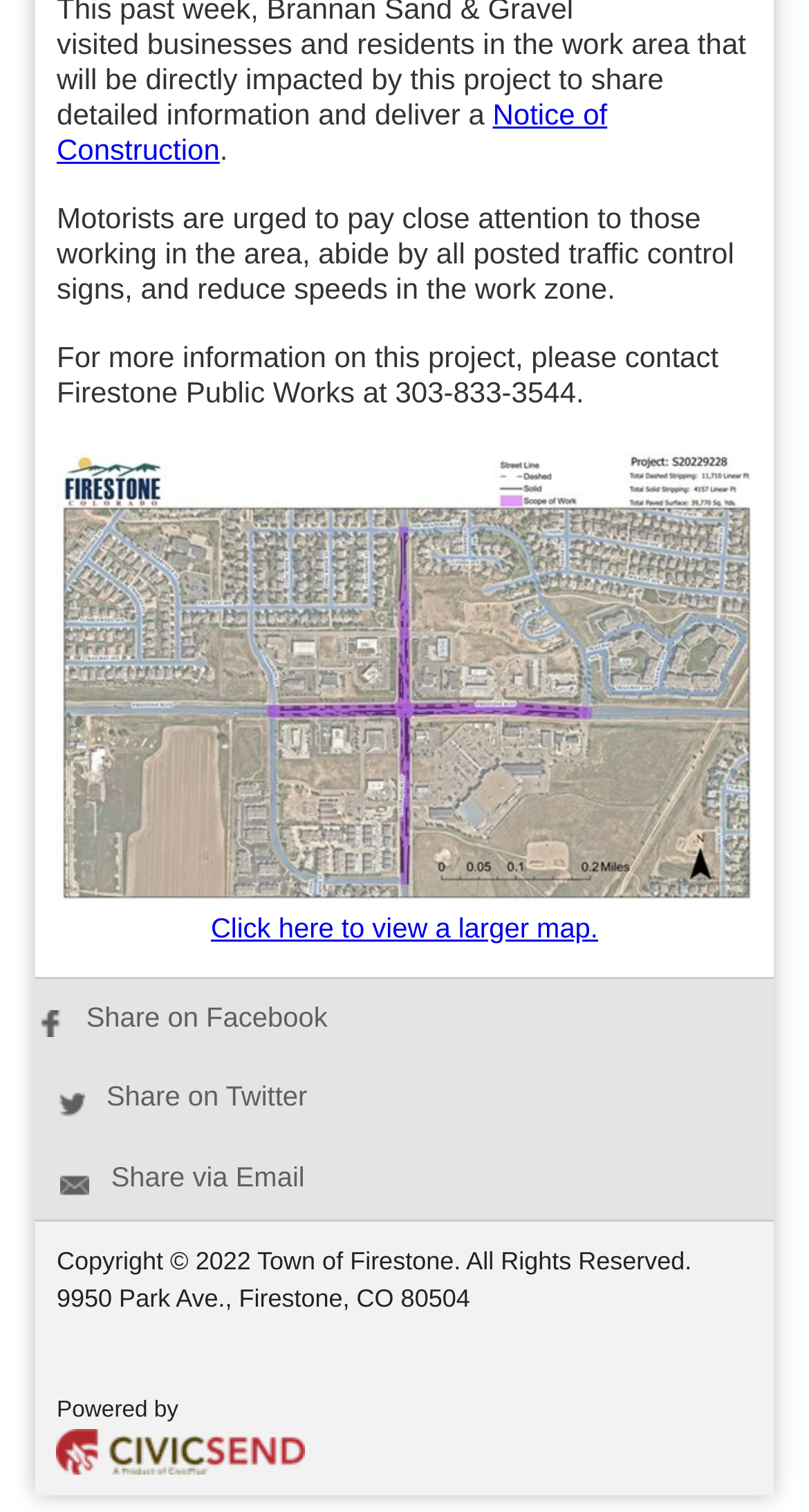What is the contact number for Firestone Public Works?
Give a detailed response to the question by analyzing the screenshot.

The contact number can be found in the paragraph that starts with 'For more information on this project, please contact Firestone Public Works at'.